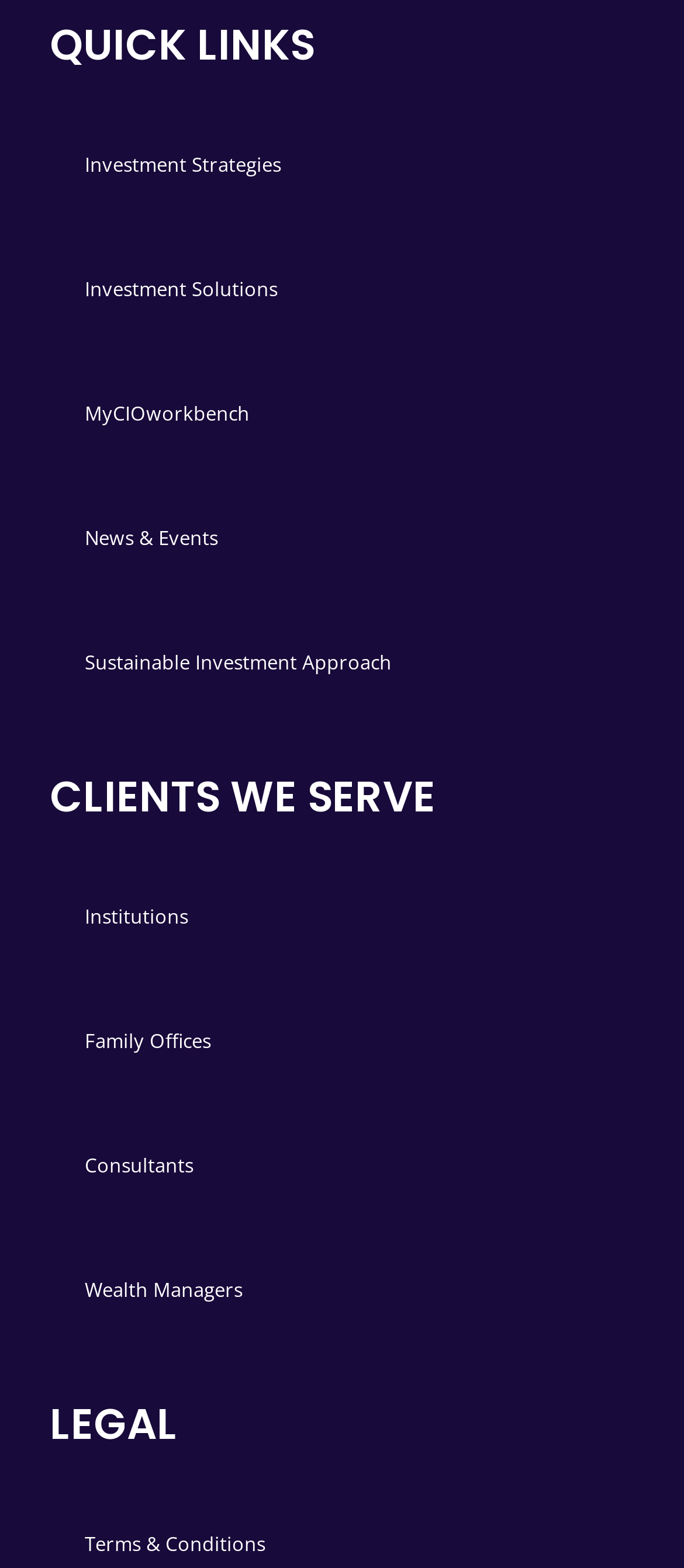Please identify the bounding box coordinates of the element I need to click to follow this instruction: "Explore services for Family Offices".

[0.124, 0.655, 0.309, 0.672]